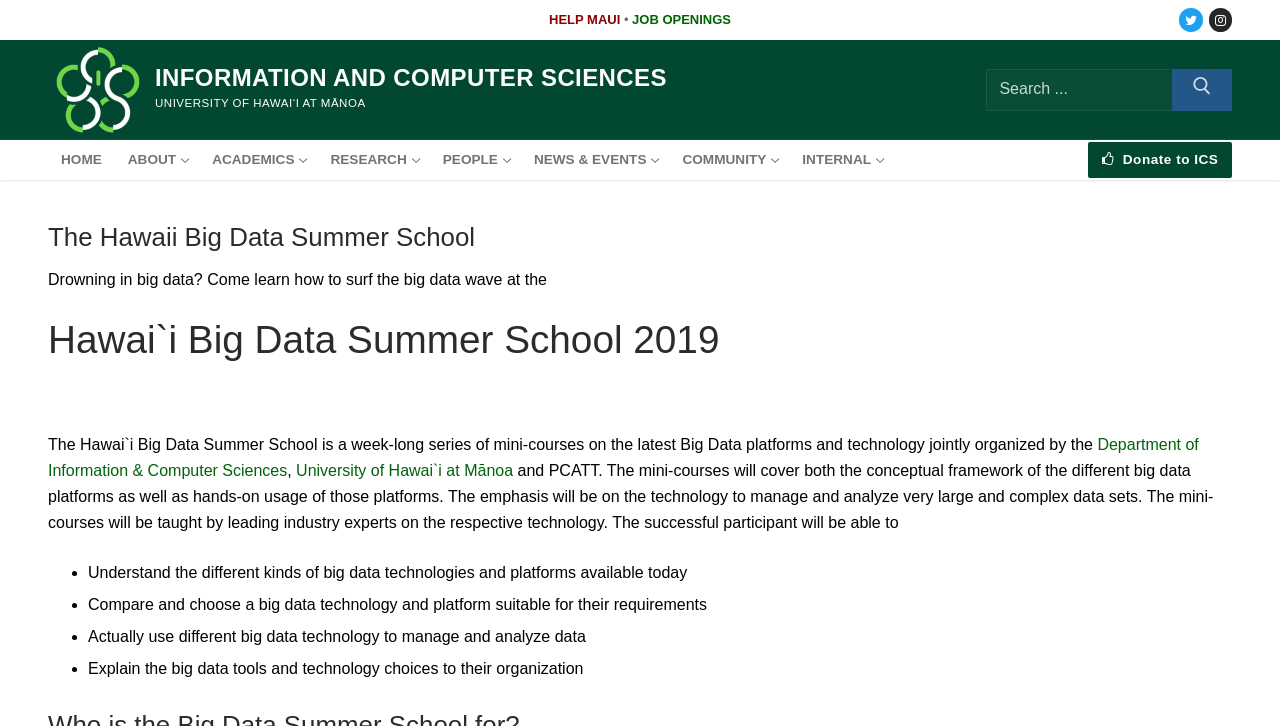Identify the bounding box coordinates for the region to click in order to carry out this instruction: "Search for something". Provide the coordinates using four float numbers between 0 and 1, formatted as [left, top, right, bottom].

[0.771, 0.095, 0.962, 0.153]